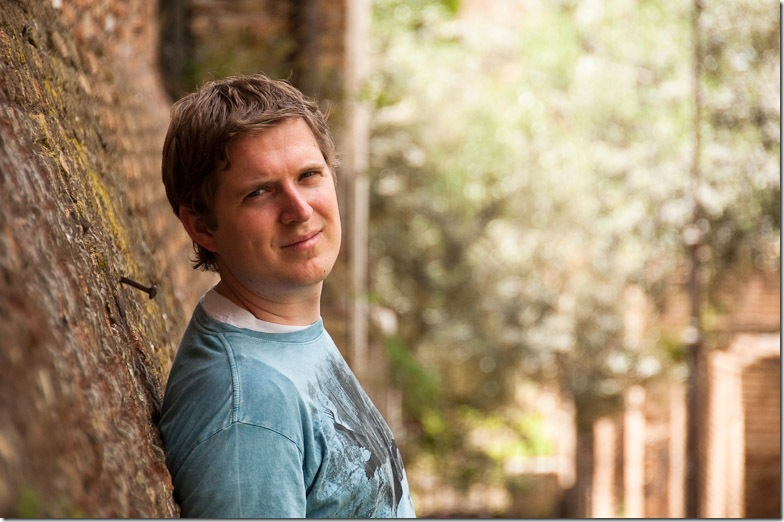Is the man standing or leaning?
Please respond to the question with a detailed and informative answer.

The caption describes the man as 'leaning casually against a textured stone wall', indicating that he is not standing upright but rather leaning against the wall.